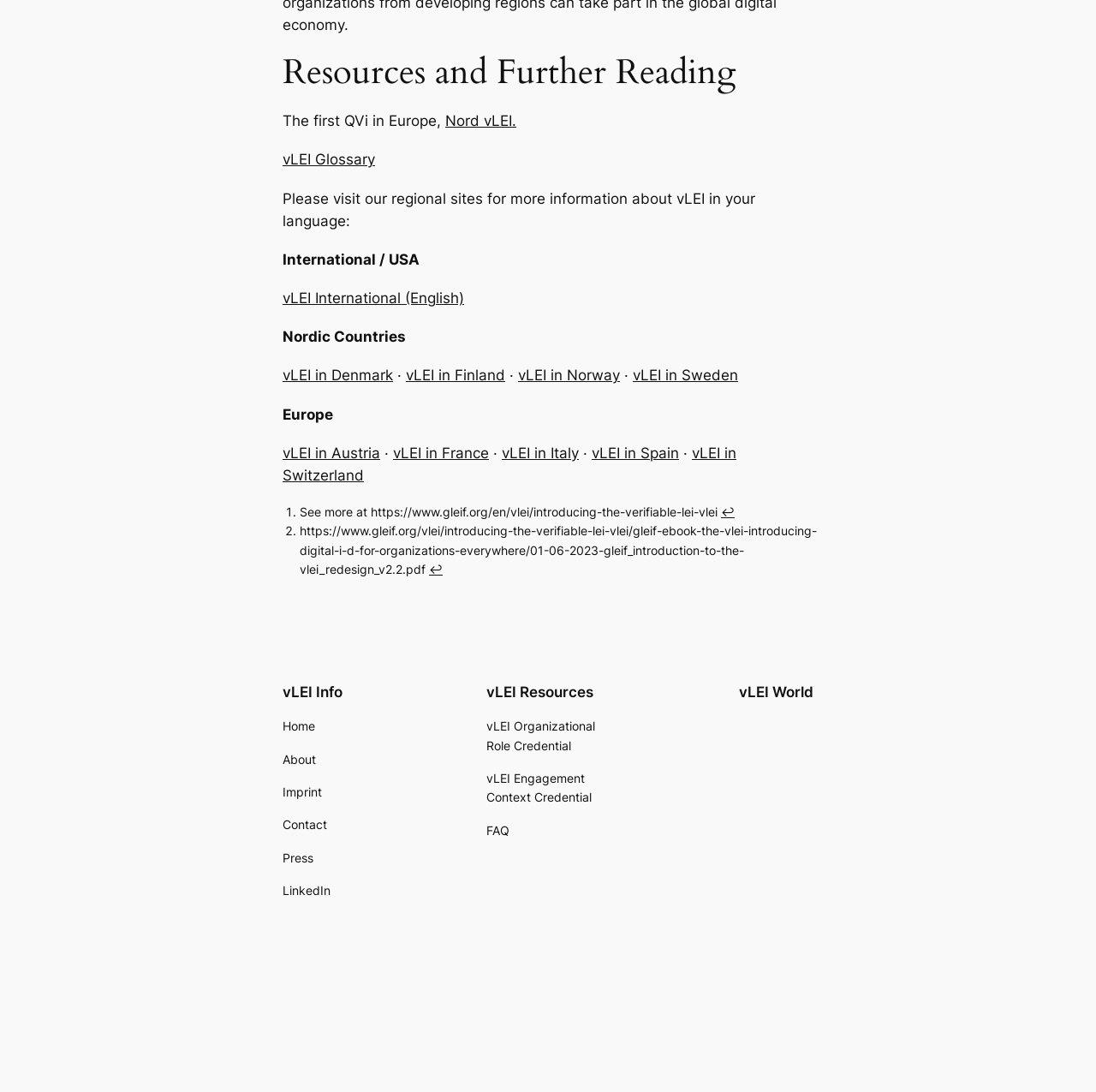What is the name of the organization that introduces vLEI?
Refer to the image and provide a thorough answer to the question.

The answer can be found in the link 'https://www.gleif.org/en/vlei/introducing-the-verifiable-lei-vlei' which suggests that GLEIF is the organization that introduces vLEI.